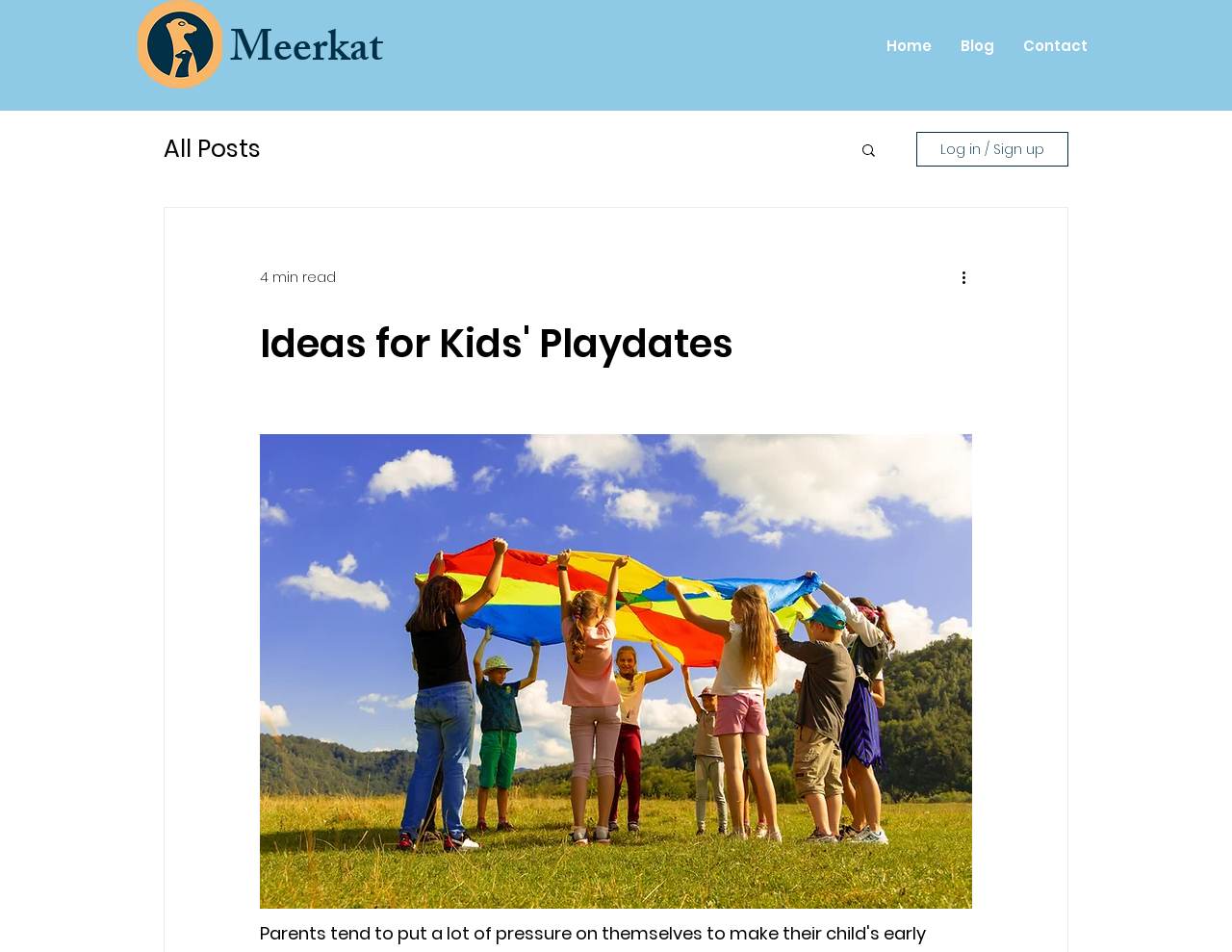Respond to the question below with a single word or phrase: What is the function of the button with the text 'More actions'?

Dropdown menu